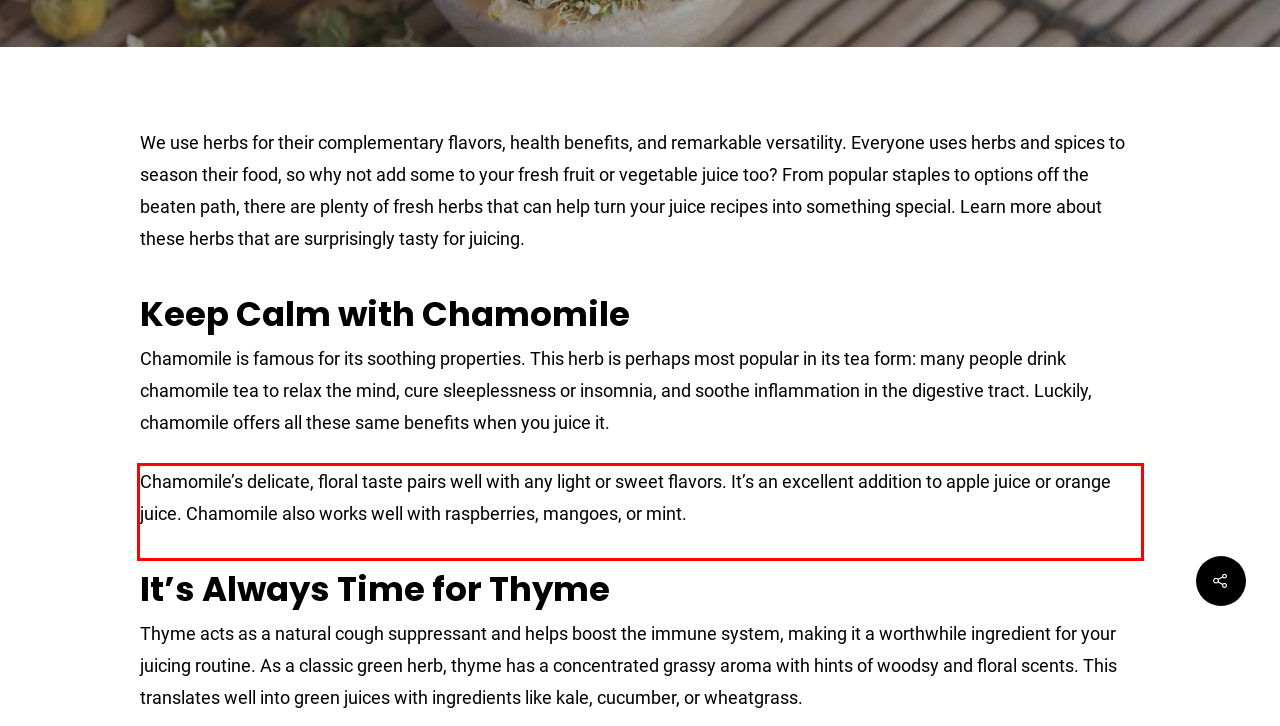Please analyze the screenshot of a webpage and extract the text content within the red bounding box using OCR.

Chamomile’s delicate, floral taste pairs well with any light or sweet flavors. It’s an excellent addition to apple juice or orange juice. Chamomile also works well with raspberries, mangoes, or mint.